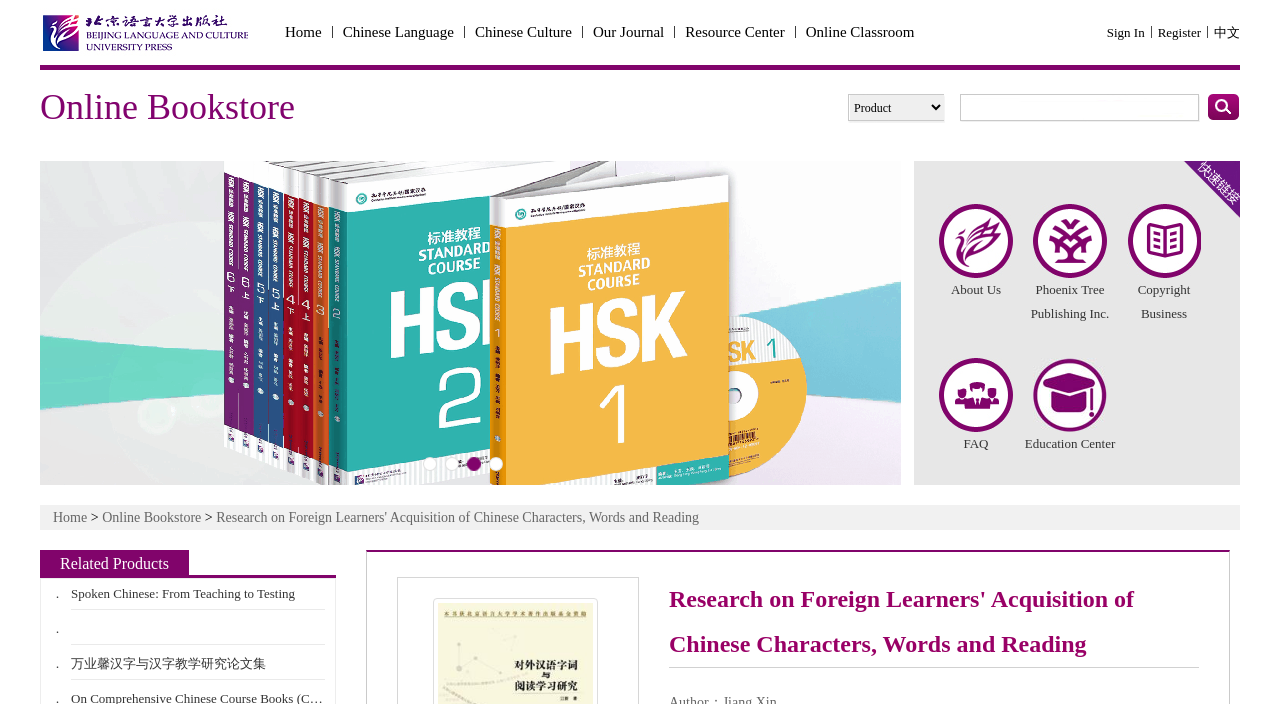Identify the bounding box coordinates of the clickable region necessary to fulfill the following instruction: "View Related Products". The bounding box coordinates should be four float numbers between 0 and 1, i.e., [left, top, right, bottom].

[0.047, 0.071, 0.132, 0.095]